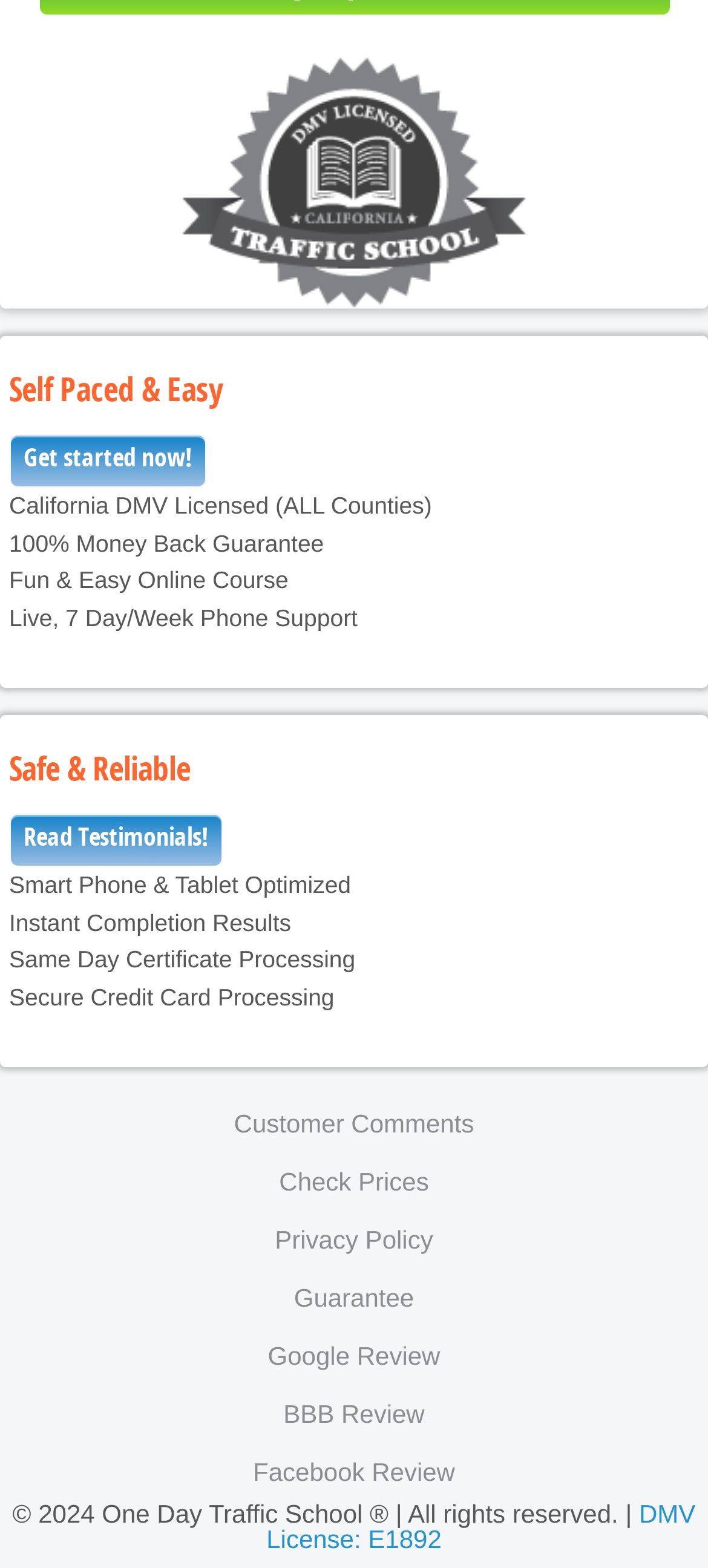Find the bounding box of the UI element described as follows: "DMV License: E1892".

[0.376, 0.955, 0.982, 0.99]